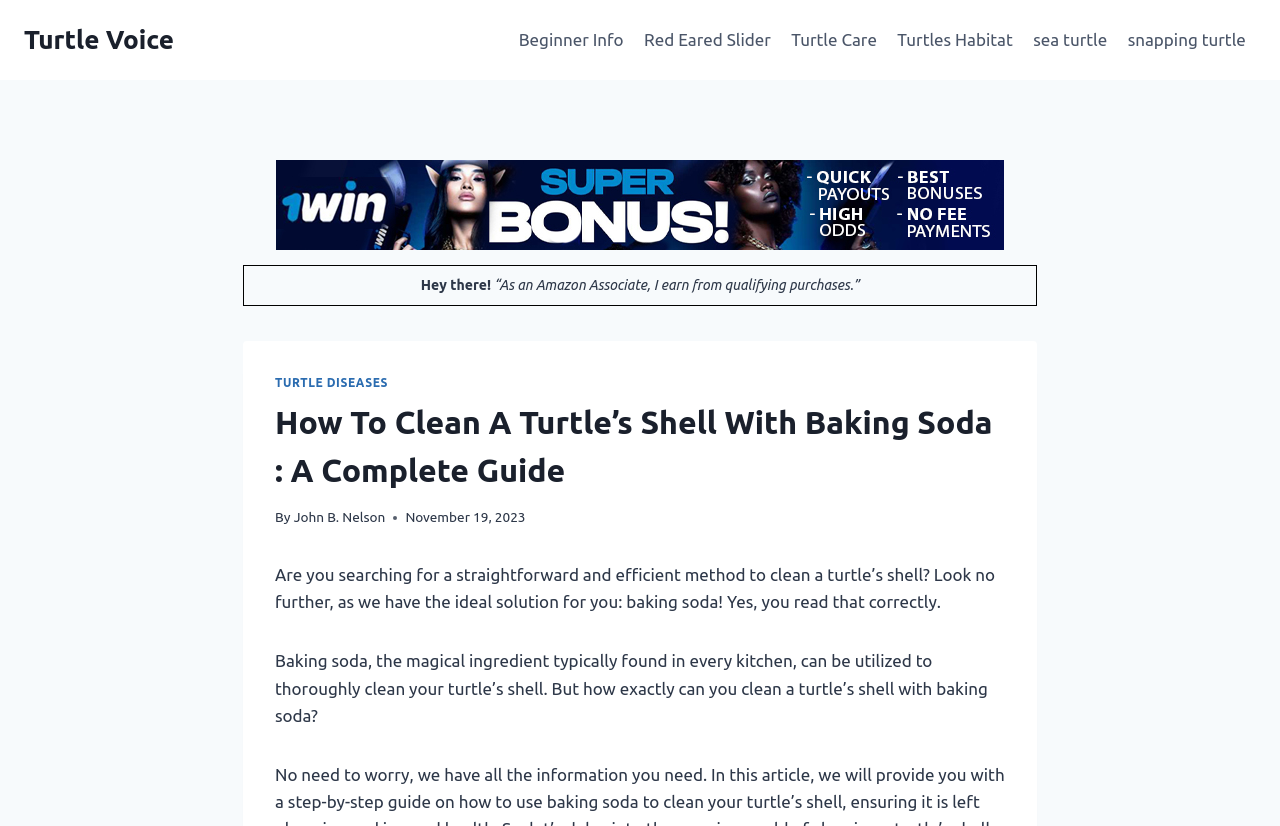Locate the bounding box coordinates of the clickable element to fulfill the following instruction: "Learn about 'TURTLE DISEASES'". Provide the coordinates as four float numbers between 0 and 1 in the format [left, top, right, bottom].

[0.215, 0.455, 0.303, 0.471]